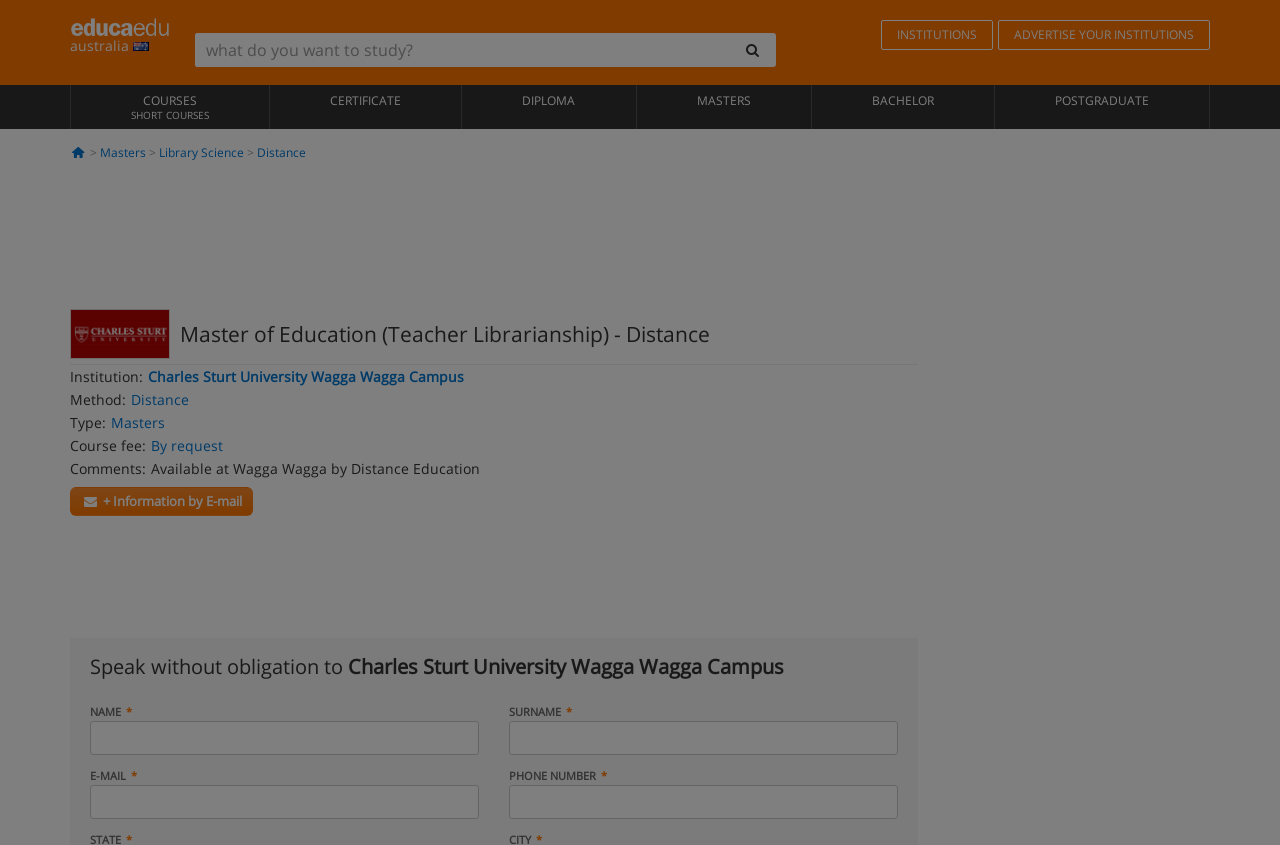What type of course is being offered?
Please respond to the question with a detailed and thorough explanation.

Based on the webpage, I can see that the course being offered is a Master of Education (Teacher Librarianship) - Distance, which is indicated by the heading and the 'Type:' label.